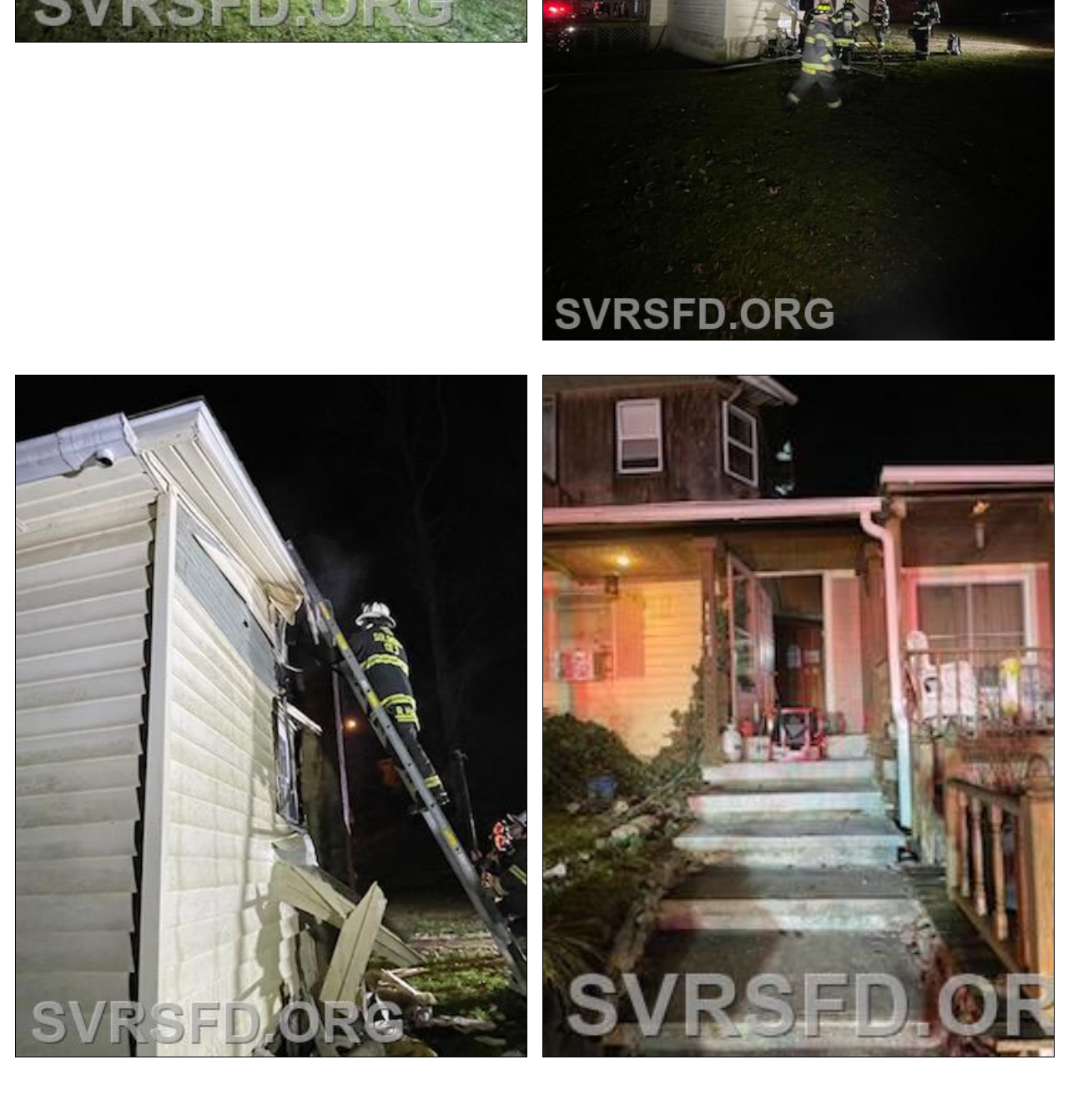Locate the bounding box of the UI element based on this description: "For Individuals". Provide four float numbers between 0 and 1 as [left, top, right, bottom].

None